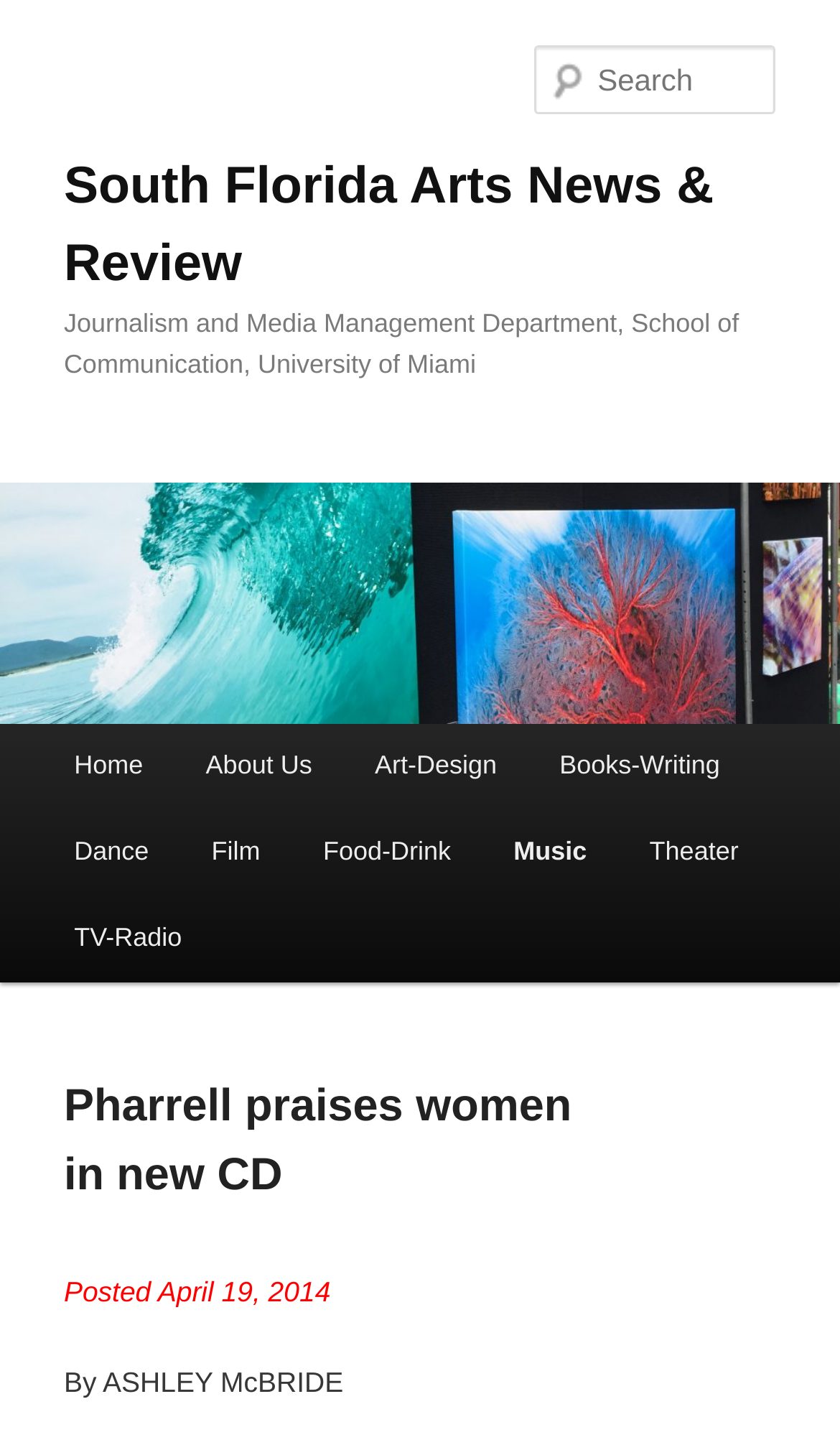Who is the author of the article?
Give a one-word or short-phrase answer derived from the screenshot.

ASHLEY McBRIDE